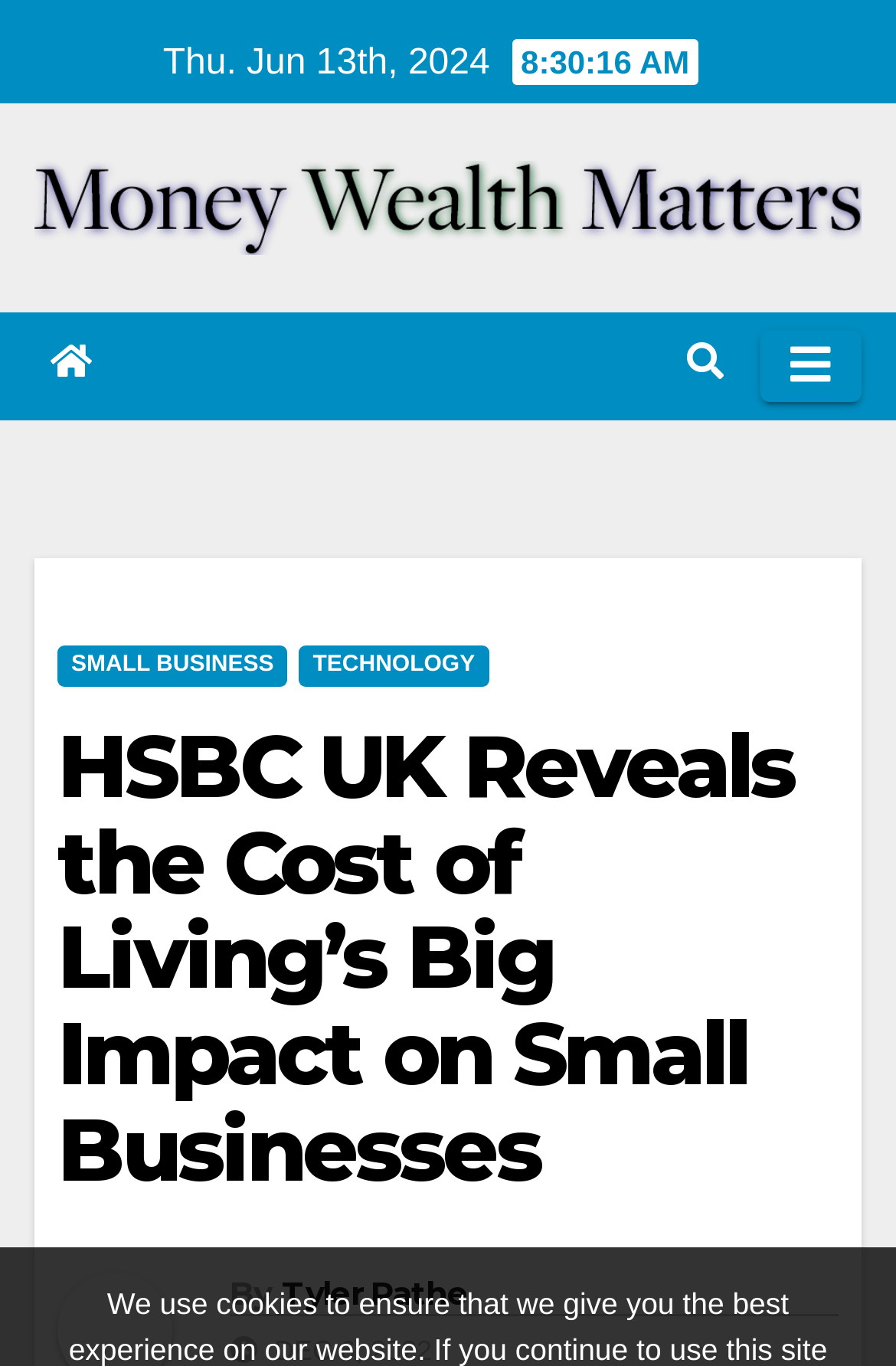Convey a detailed summary of the webpage, mentioning all key elements.

The webpage appears to be an article page, with a focus on a news story about the cost of living's impact on small businesses. At the top left, there is a date displayed as "Thu. Jun 13th, 2024". 

To the right of the date, there is a link with the text "Money Wealth Matters", accompanied by an image with the same description. Below this, there are two buttons: one with an icon and another with the text "Toggle navigation". 

The main content of the page is headed by a title "HSBC UK Reveals the Cost of Living’s Big Impact on Small Businesses", which spans almost the entire width of the page. Below the title, there is a permalink to the article. 

Underneath the title, there are two links, "SMALL BUSINESS" and "TECHNOLOGY", which are likely categories or tags related to the article. 

At the bottom of the page, there is a byline "By Tyler Pathe", with a link to the author's name.